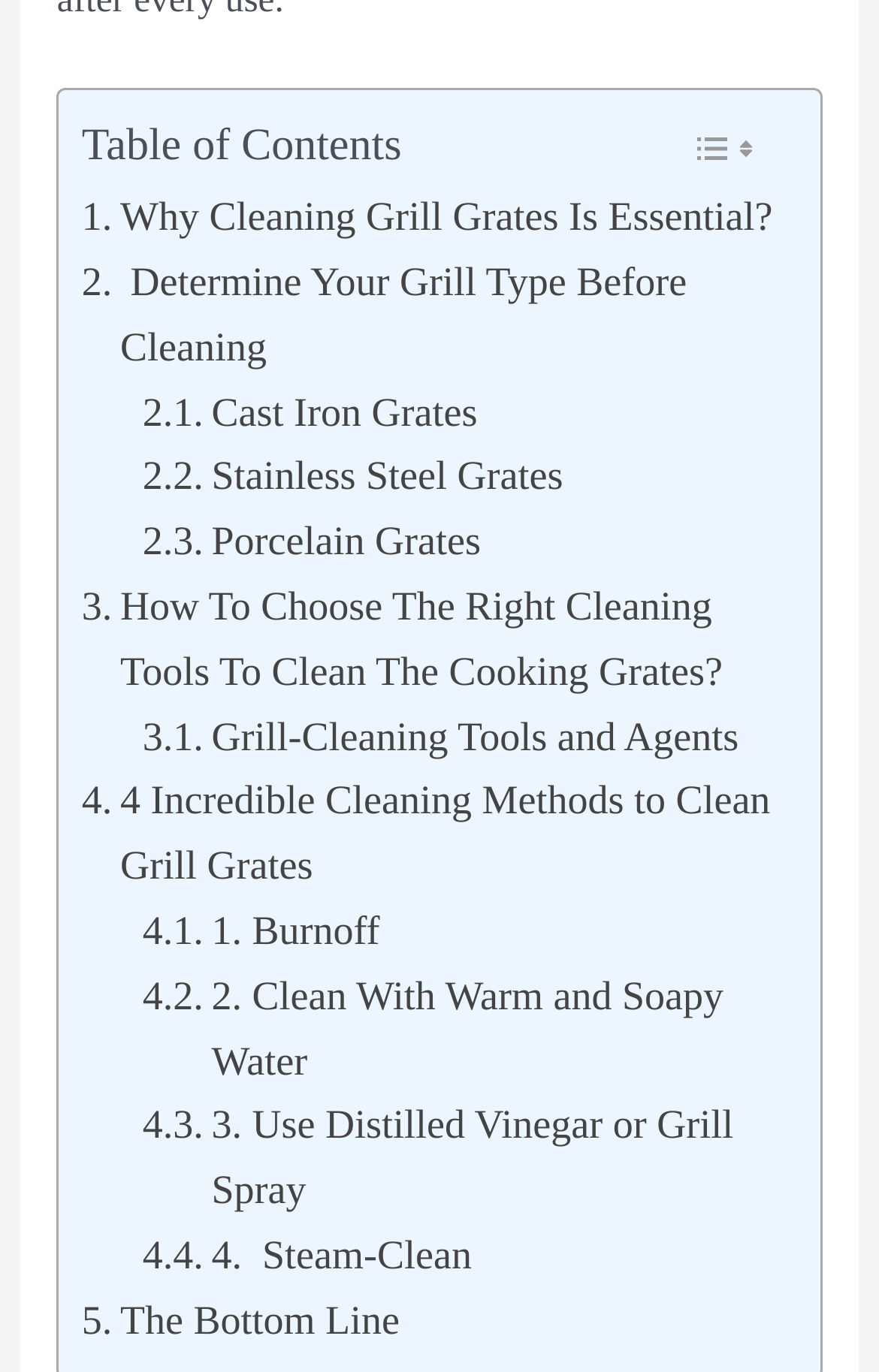What comes before choosing cleaning tools?
Using the details from the image, give an elaborate explanation to answer the question.

According to the webpage, determining the grill type comes before choosing the right cleaning tools, as indicated by the links '. Determine Your Grill Type Before Cleaning' and '. How To Choose The Right Cleaning Tools To Clean The Cooking Grates?'.